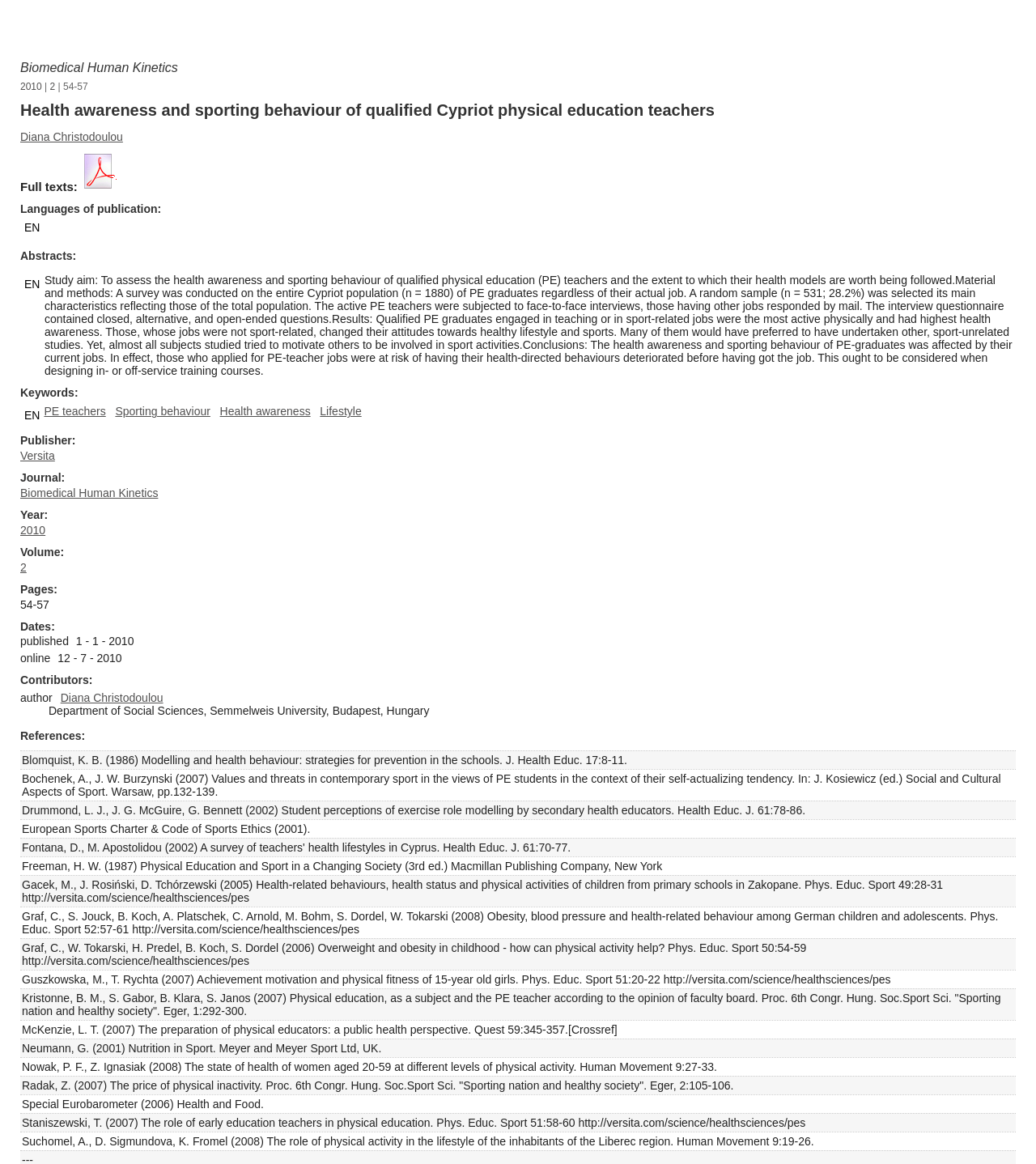With reference to the image, please provide a detailed answer to the following question: What is the language of publication?

The language of publication is mentioned in the 'Languages of publication' section, which is 'EN', indicating that the language is English.